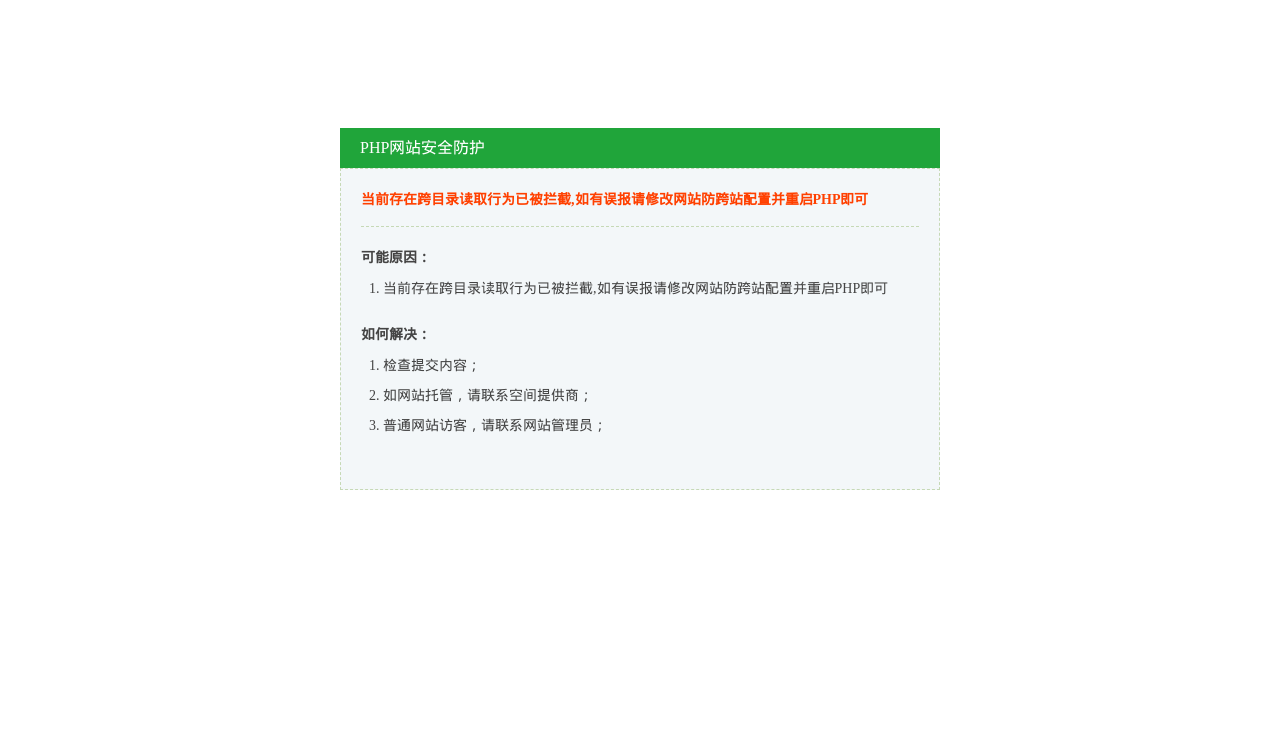Using the information in the image, could you please answer the following question in detail:
What is the current security issue?

Based on the webpage content, it is mentioned that '当前存在跨目录读取行为已被拦截' which means that the current security issue is related to cross-directory reading behavior being blocked.